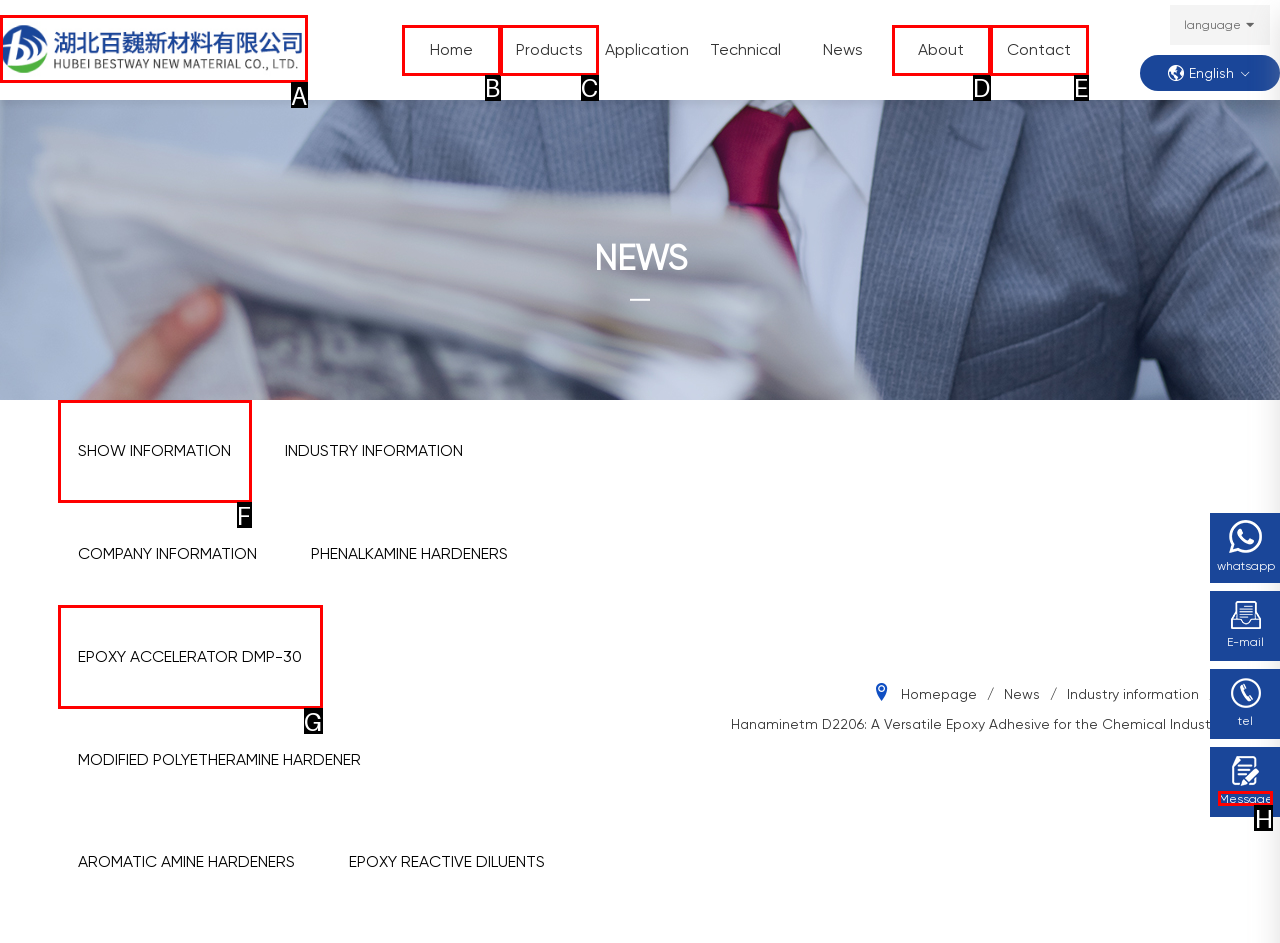Choose the UI element to click on to achieve this task: Click the HUBEI BESTWAY logo. Reply with the letter representing the selected element.

A